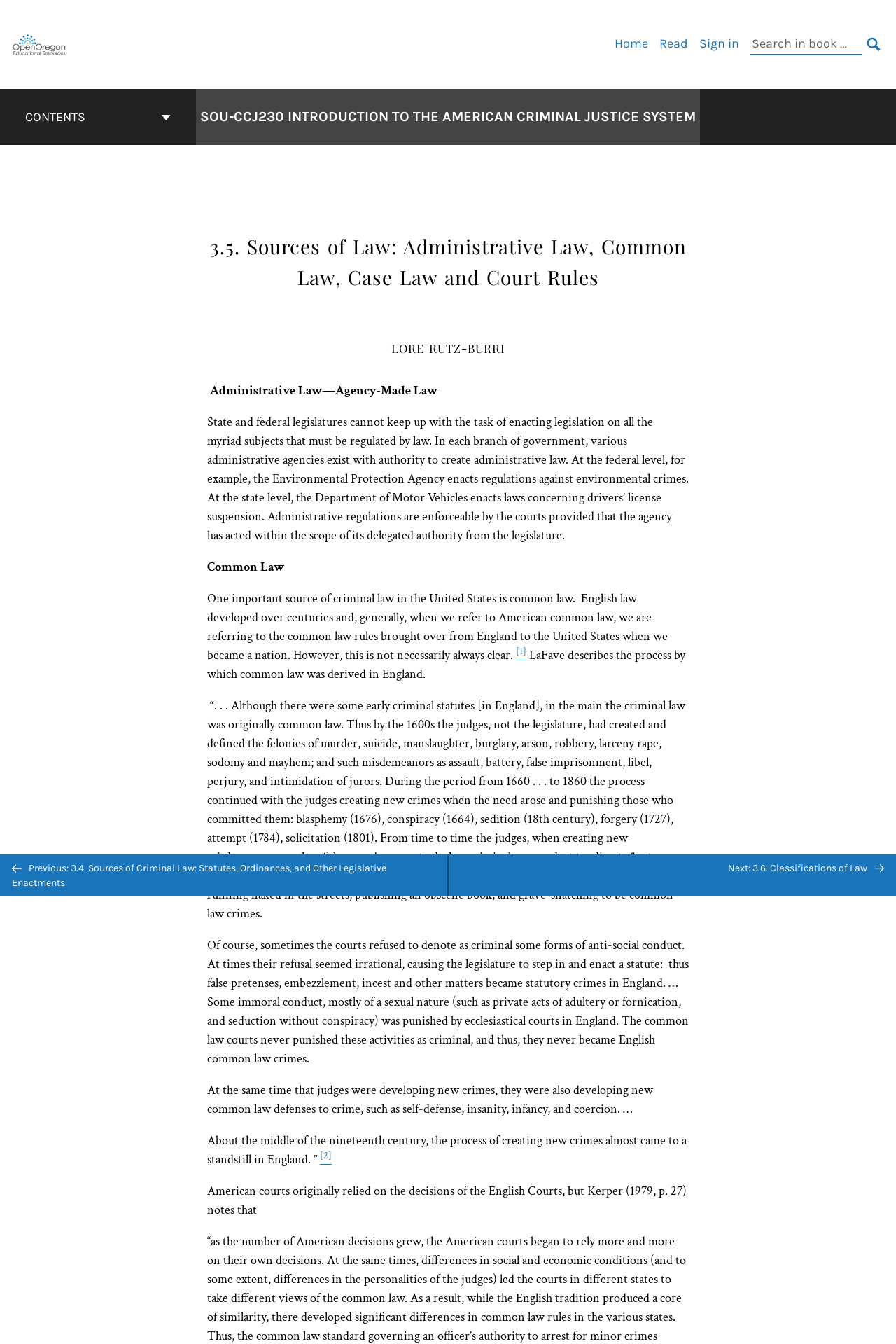Locate the bounding box coordinates of the clickable region to complete the following instruction: "Visit the SERVIR Hindu Kush Himalaya website."

None